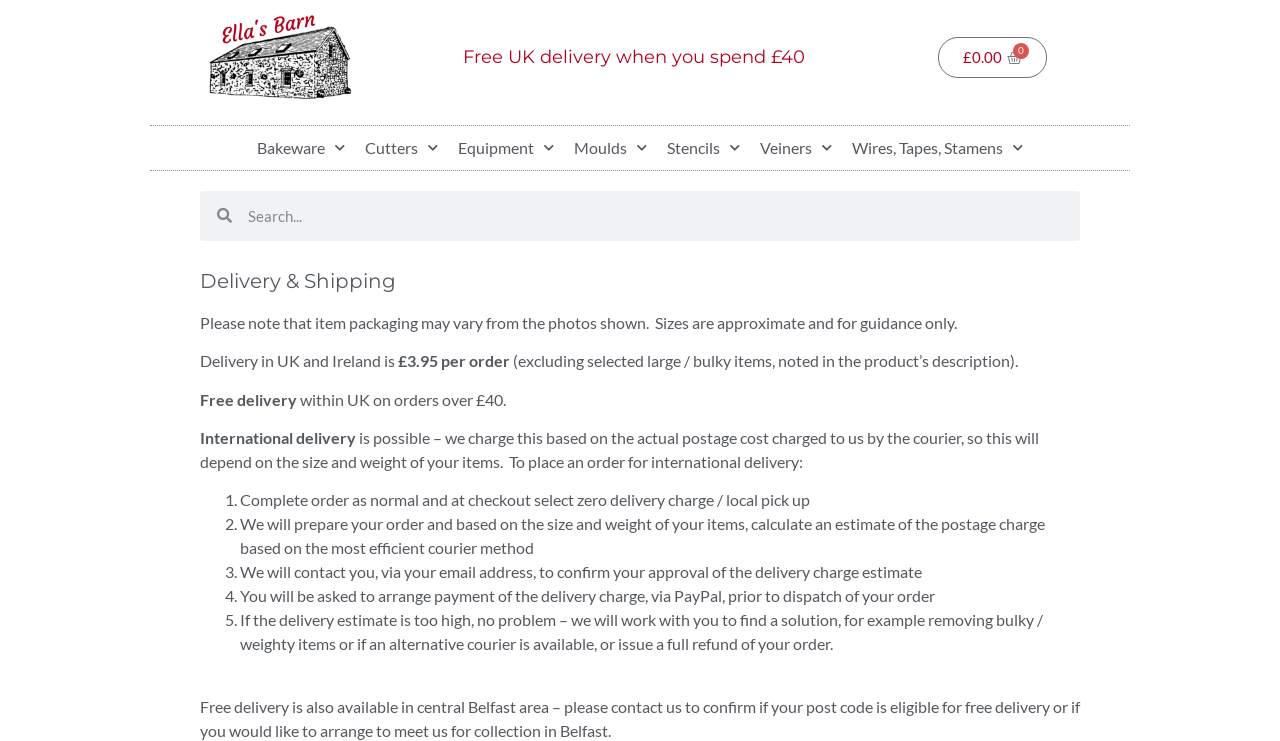What is the minimum order value for free UK delivery?
Refer to the image and offer an in-depth and detailed answer to the question.

The webpage states 'Free UK delivery when you spend £40' at the top, indicating that the minimum order value for free UK delivery is £40.